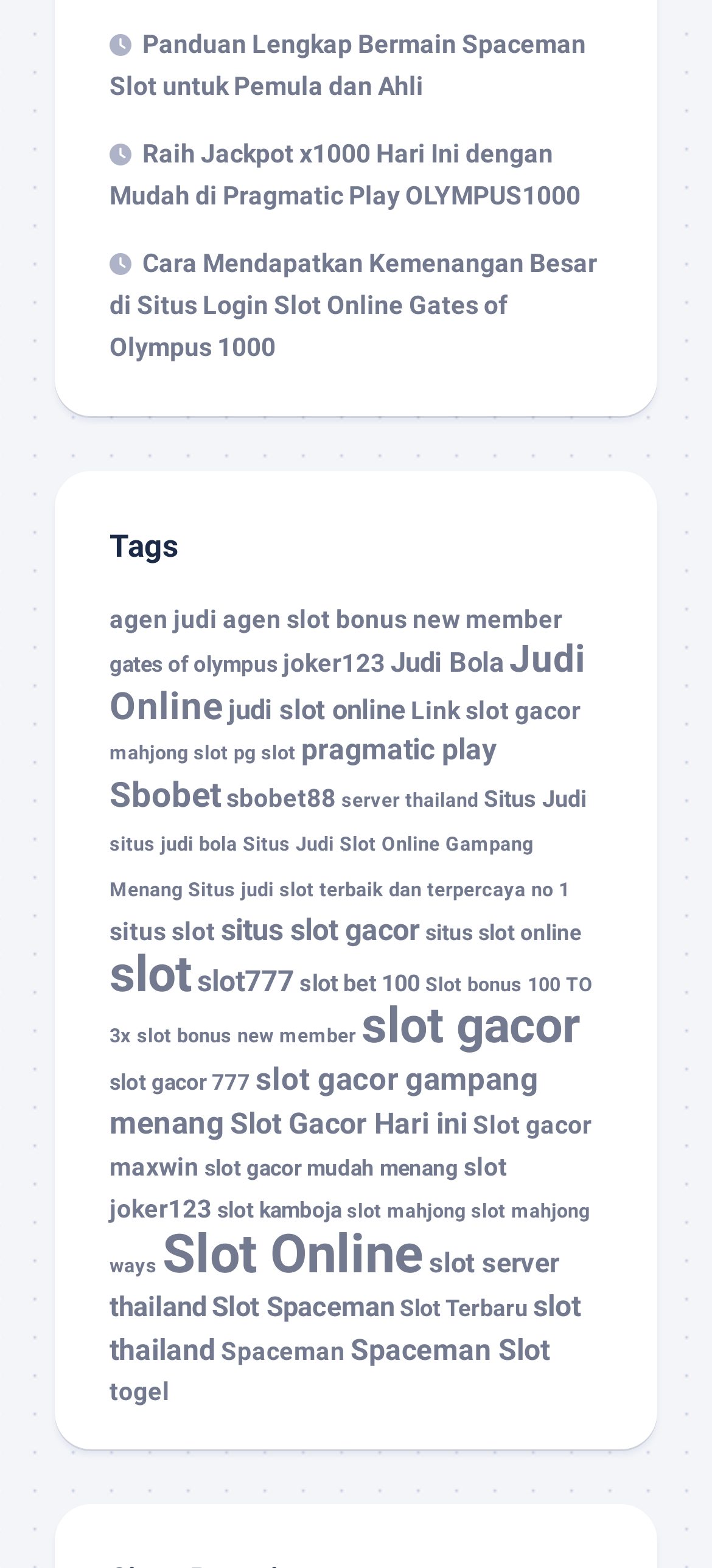Using the provided element description "slot gacor gampang menang", determine the bounding box coordinates of the UI element.

[0.154, 0.676, 0.756, 0.728]